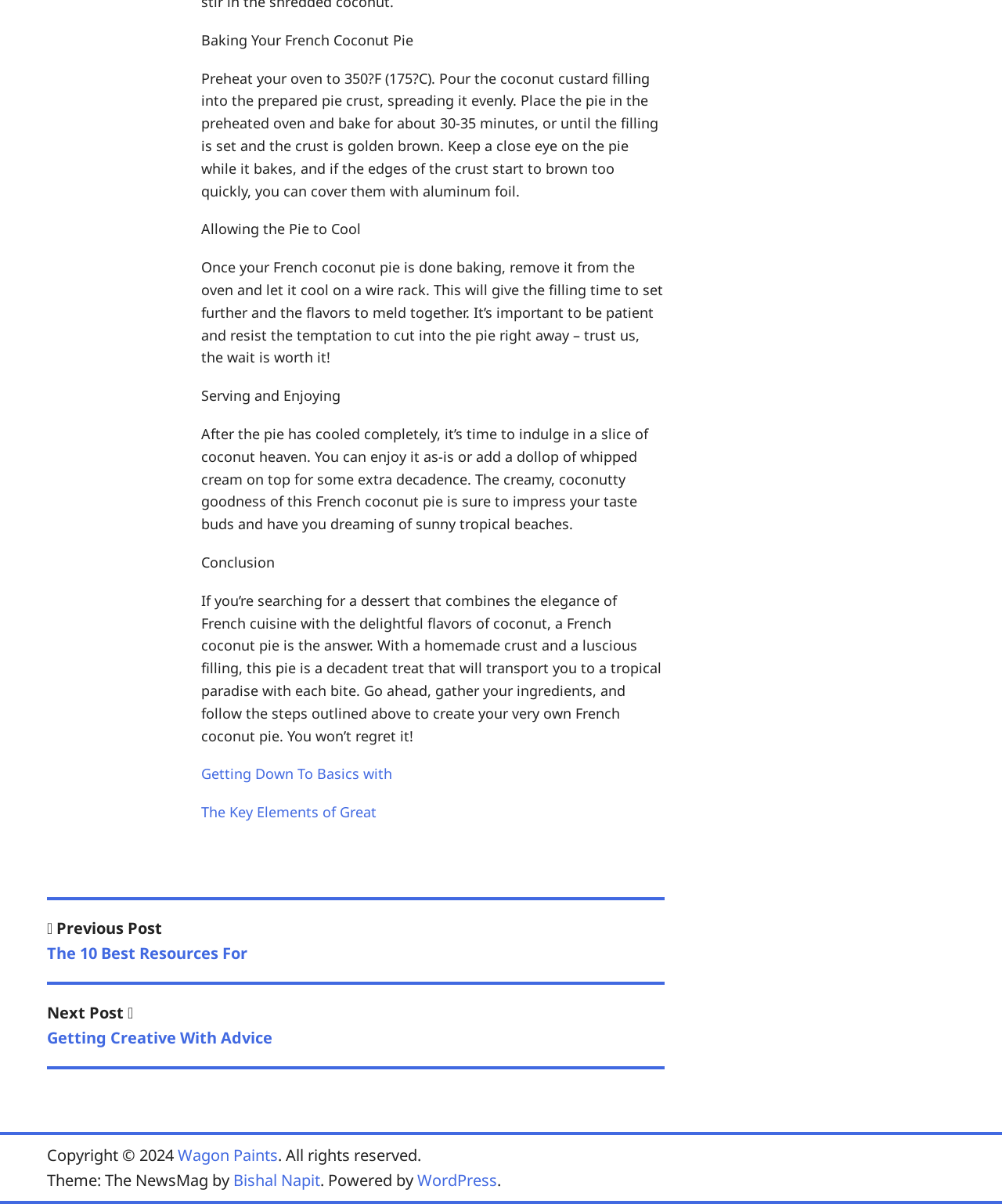Please give a one-word or short phrase response to the following question: 
How long does the pie need to bake?

30-35 minutes